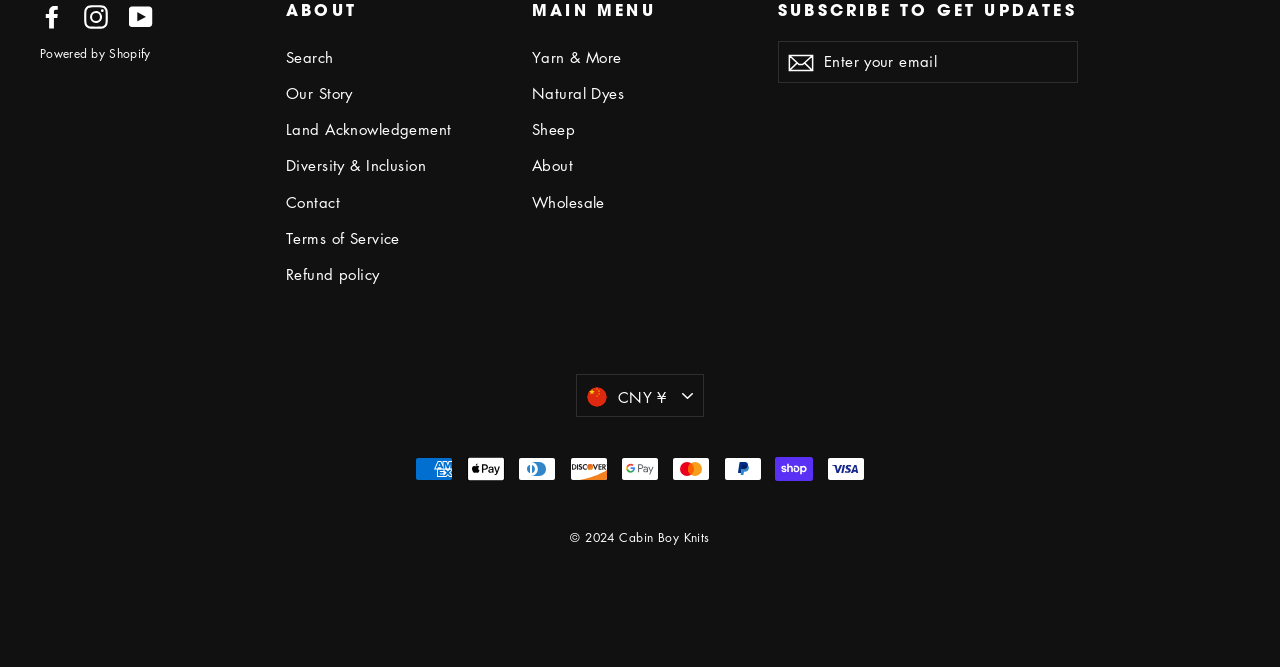How many social media links are there?
Answer with a single word or phrase, using the screenshot for reference.

3